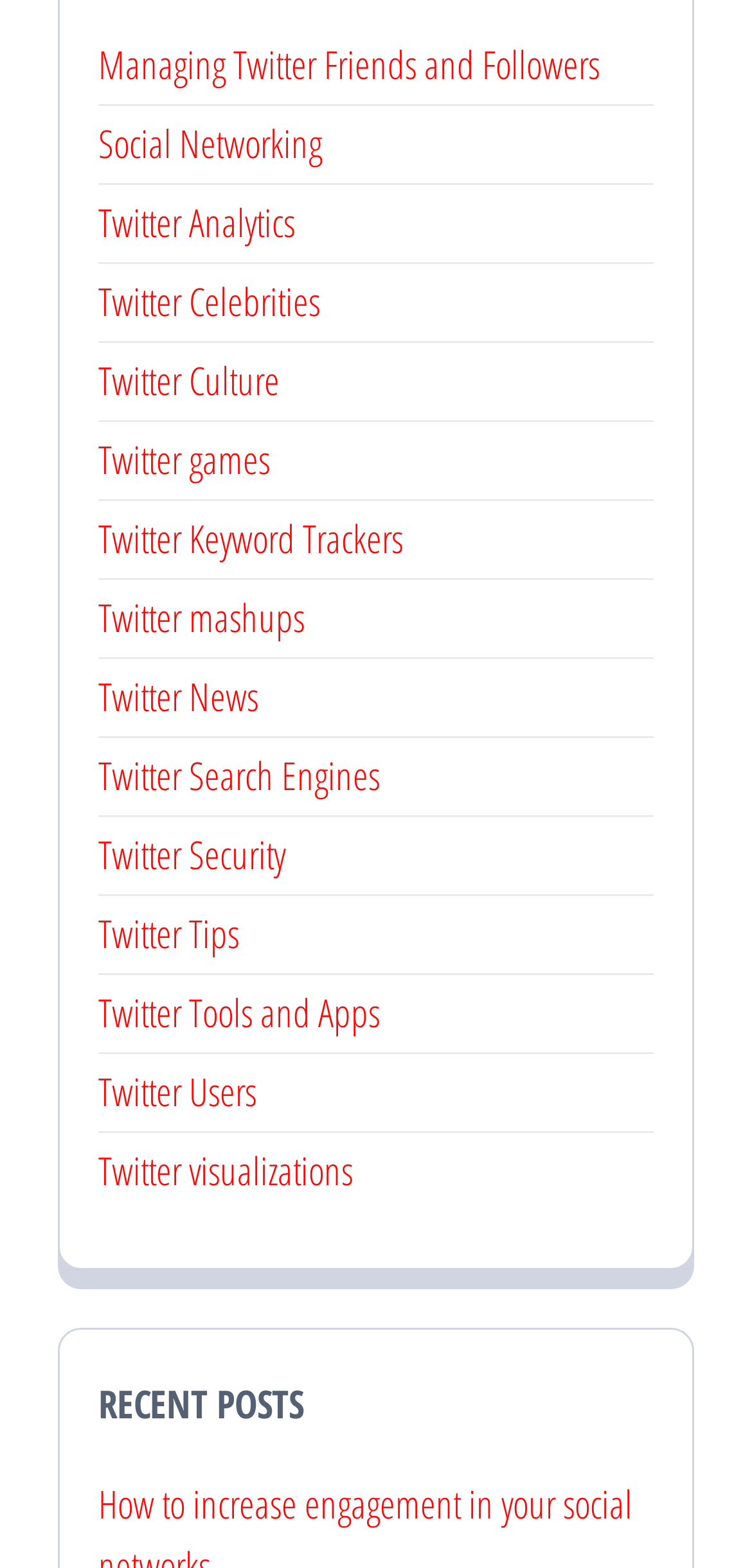Identify the bounding box coordinates of the part that should be clicked to carry out this instruction: "Discover Twitter Celebrities".

[0.131, 0.175, 0.426, 0.209]